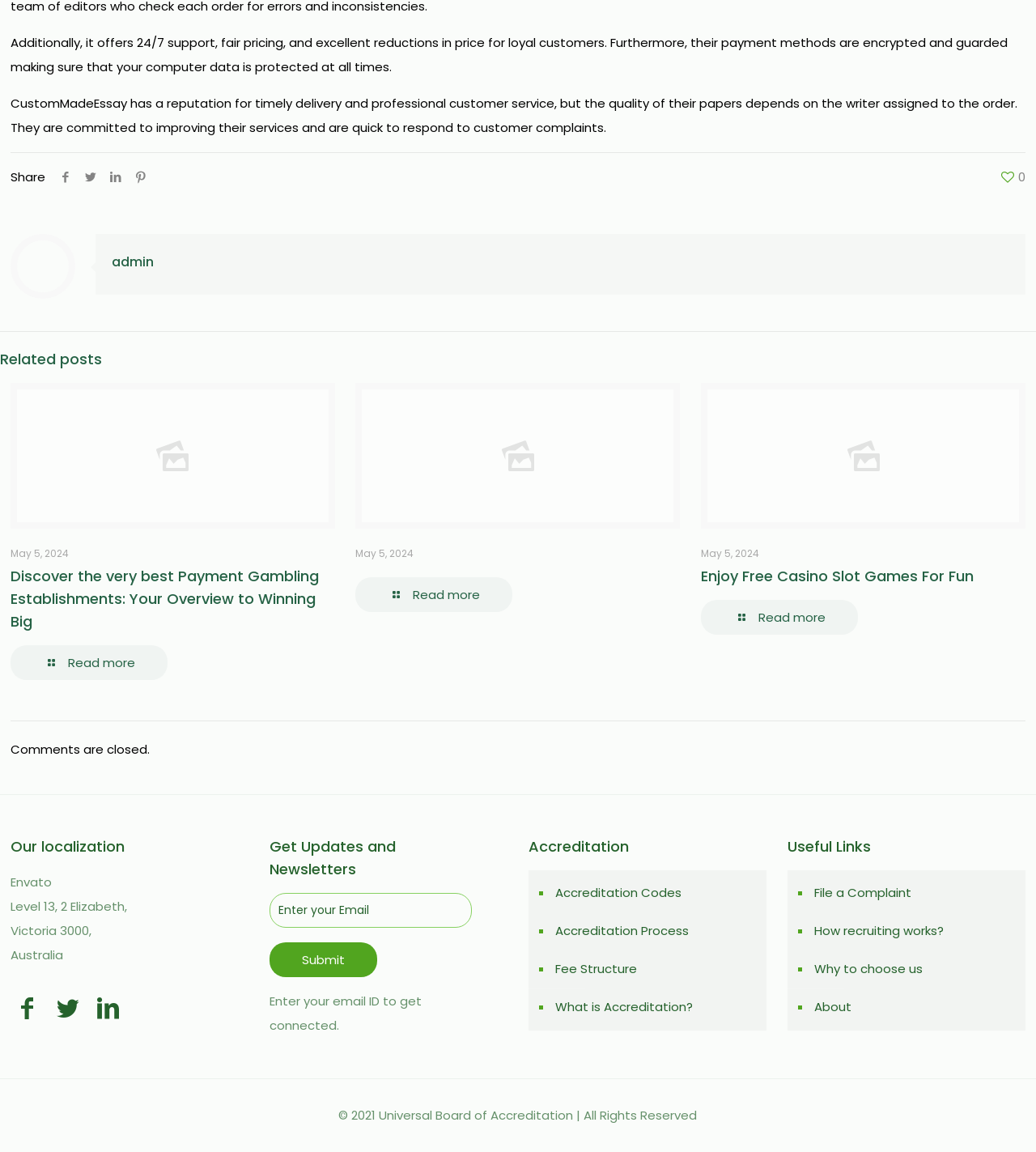What is the purpose of the textbox?
Please provide a single word or phrase as the answer based on the screenshot.

Enter email ID